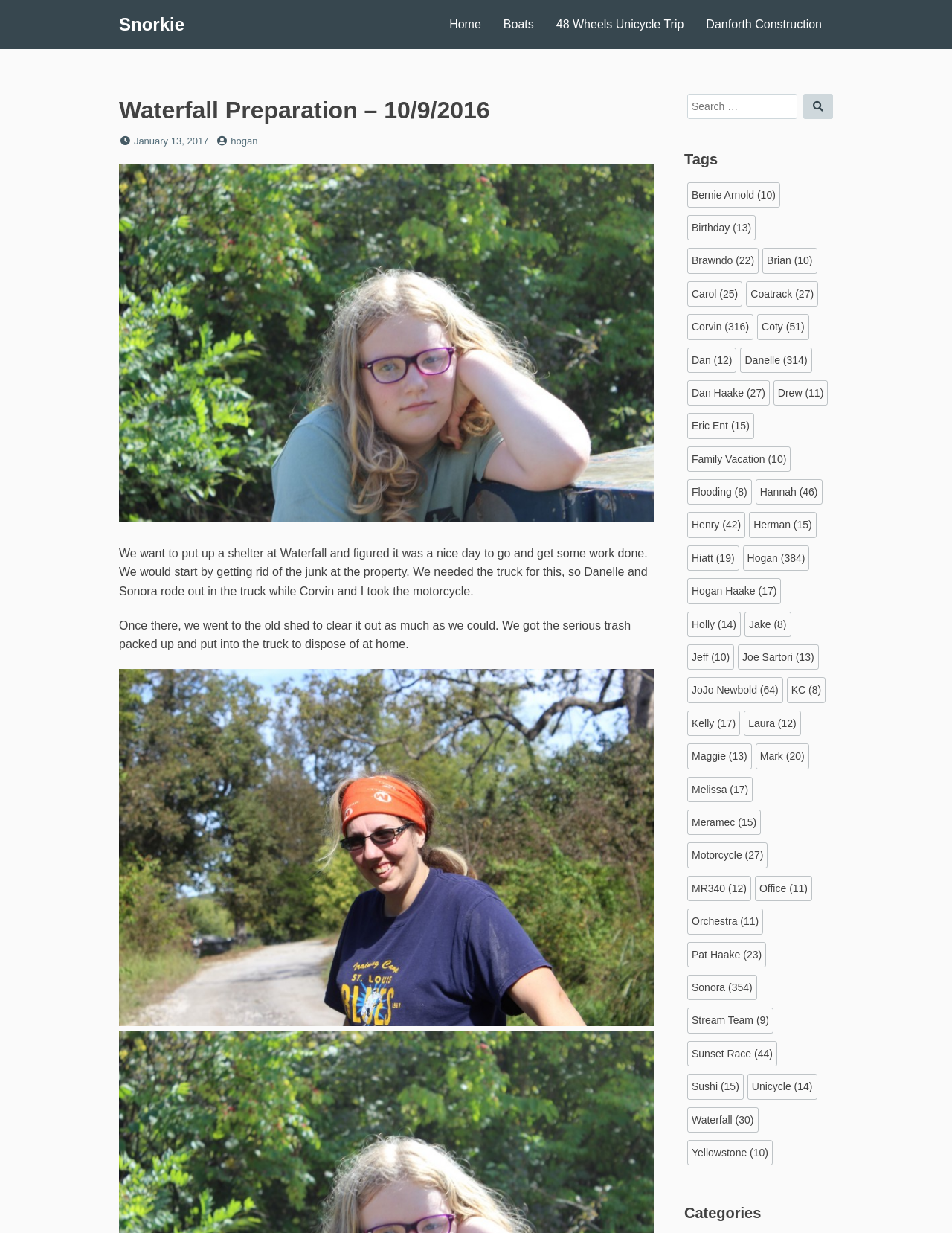Identify and provide the main heading of the webpage.

Waterfall Preparation – 10/9/2016